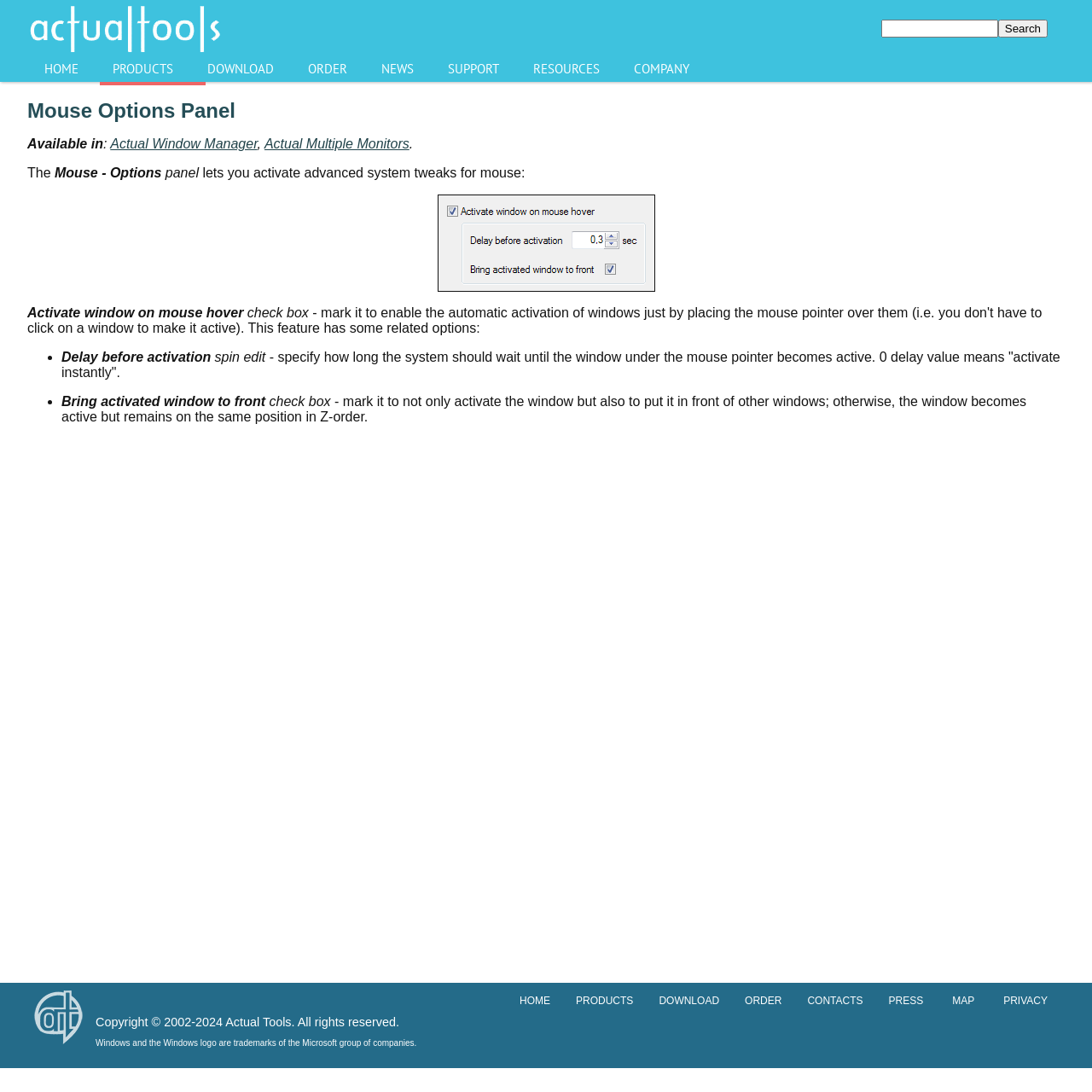Locate the bounding box coordinates of the area where you should click to accomplish the instruction: "Search for something".

[0.807, 0.018, 0.914, 0.034]